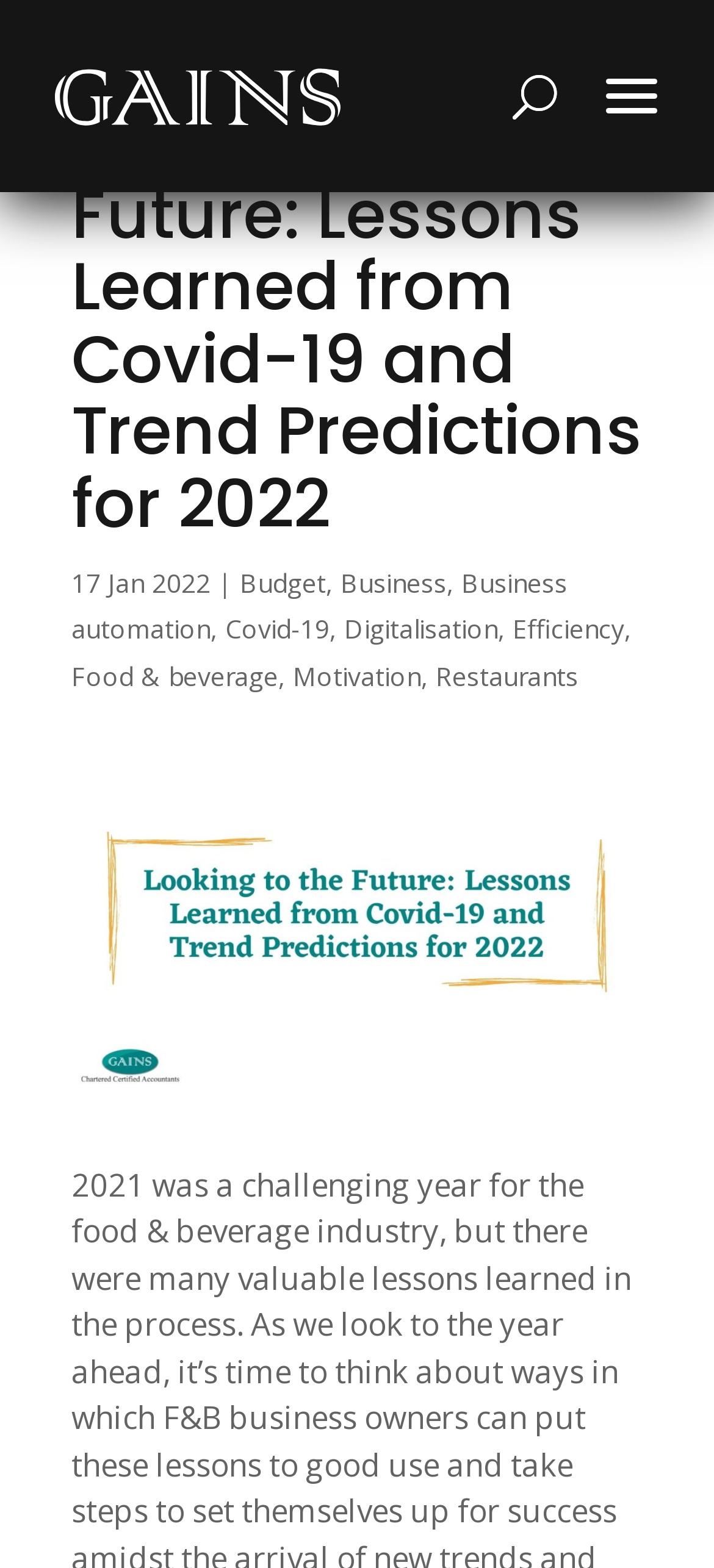What is the phone number on the webpage?
Provide a comprehensive and detailed answer to the question.

I found the phone number by looking at the links on the webpage and found the one that starts with '+44' which is a common format for phone numbers in the UK.